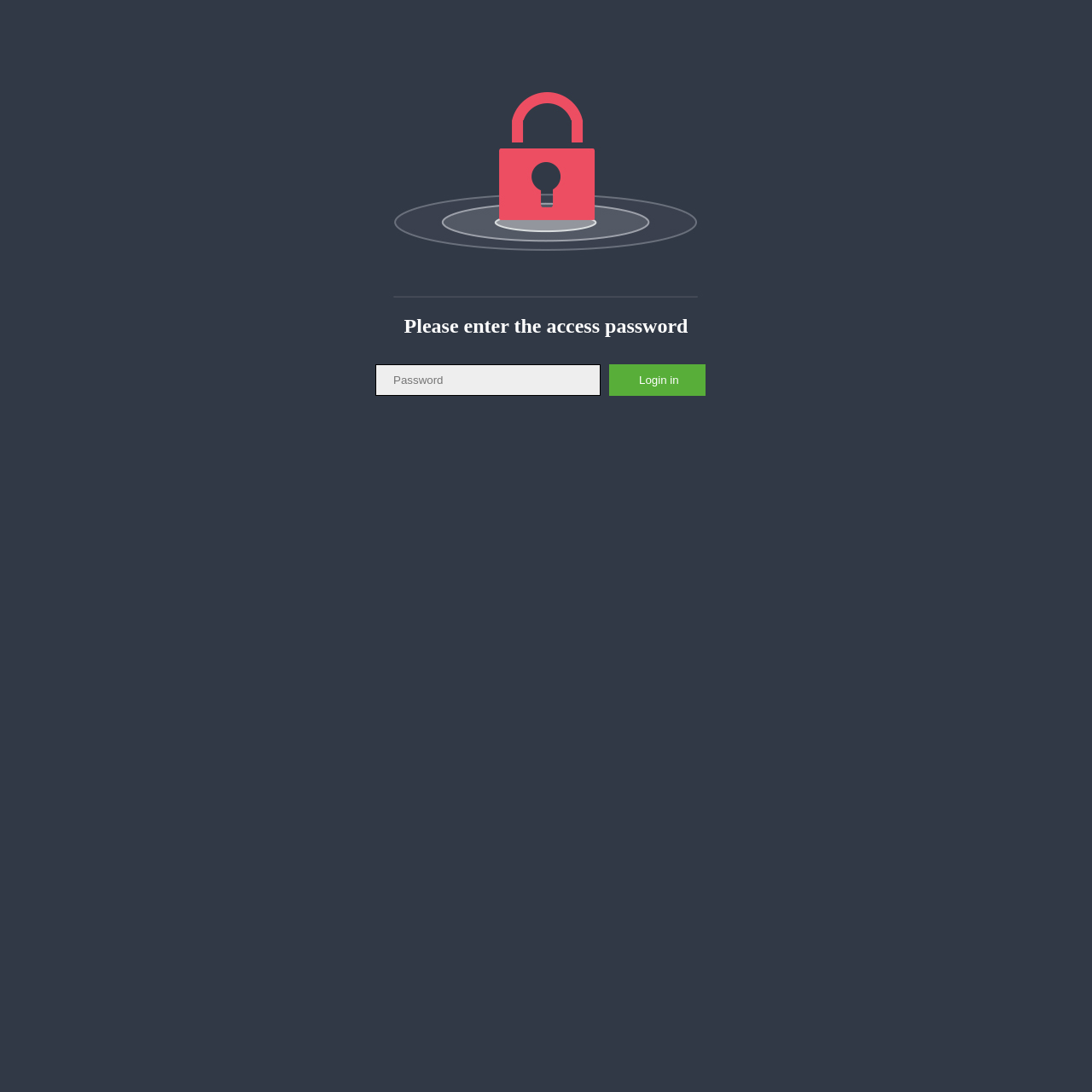Please find the bounding box for the following UI element description. Provide the coordinates in (top-left x, top-left y, bottom-right x, bottom-right y) format, with values between 0 and 1: name="userpass" placeholder="Password"

[0.344, 0.334, 0.55, 0.363]